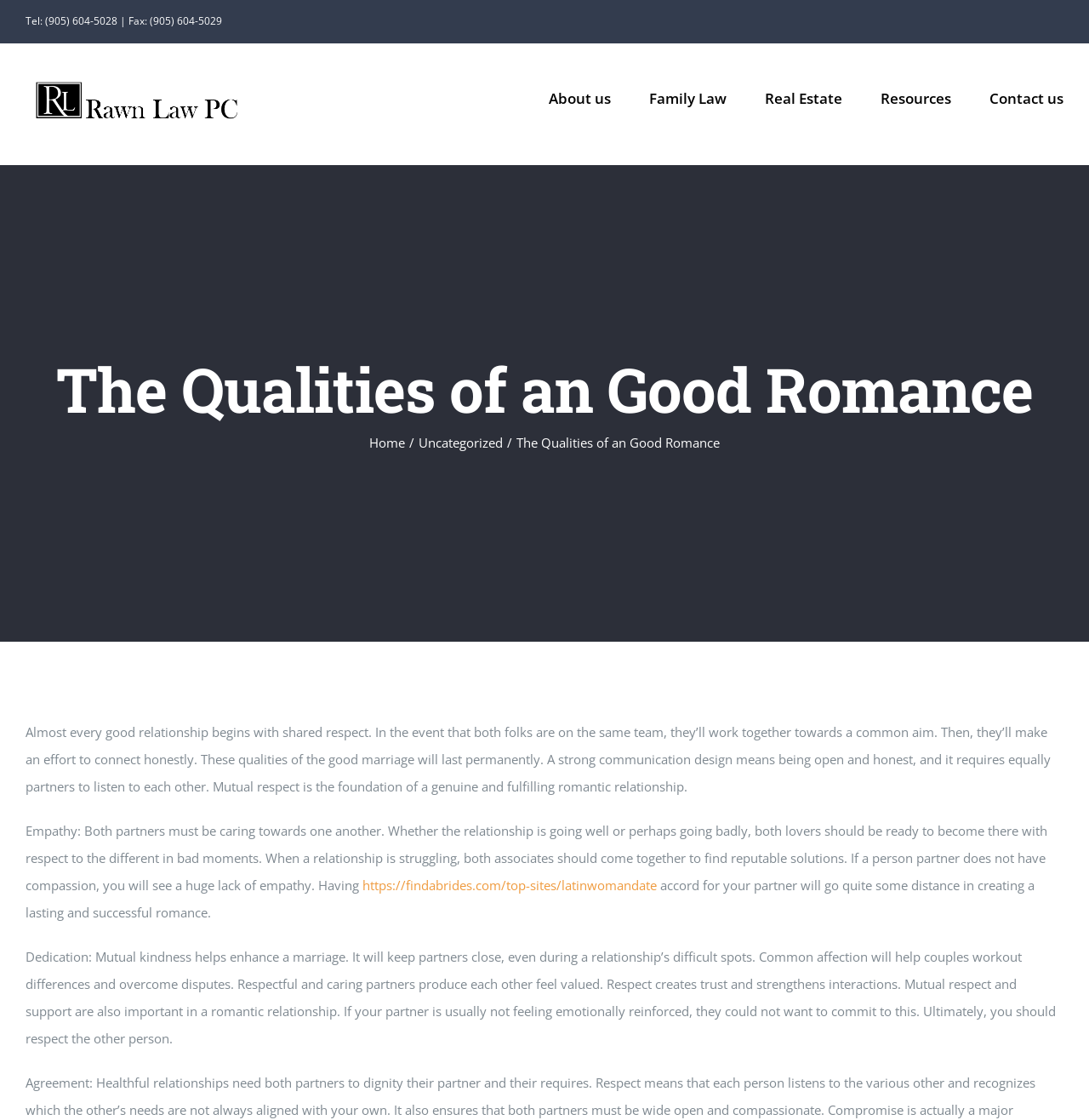Identify the bounding box coordinates for the element you need to click to achieve the following task: "Click the 'About us' link". Provide the bounding box coordinates as four float numbers between 0 and 1, in the form [left, top, right, bottom].

[0.504, 0.039, 0.561, 0.134]